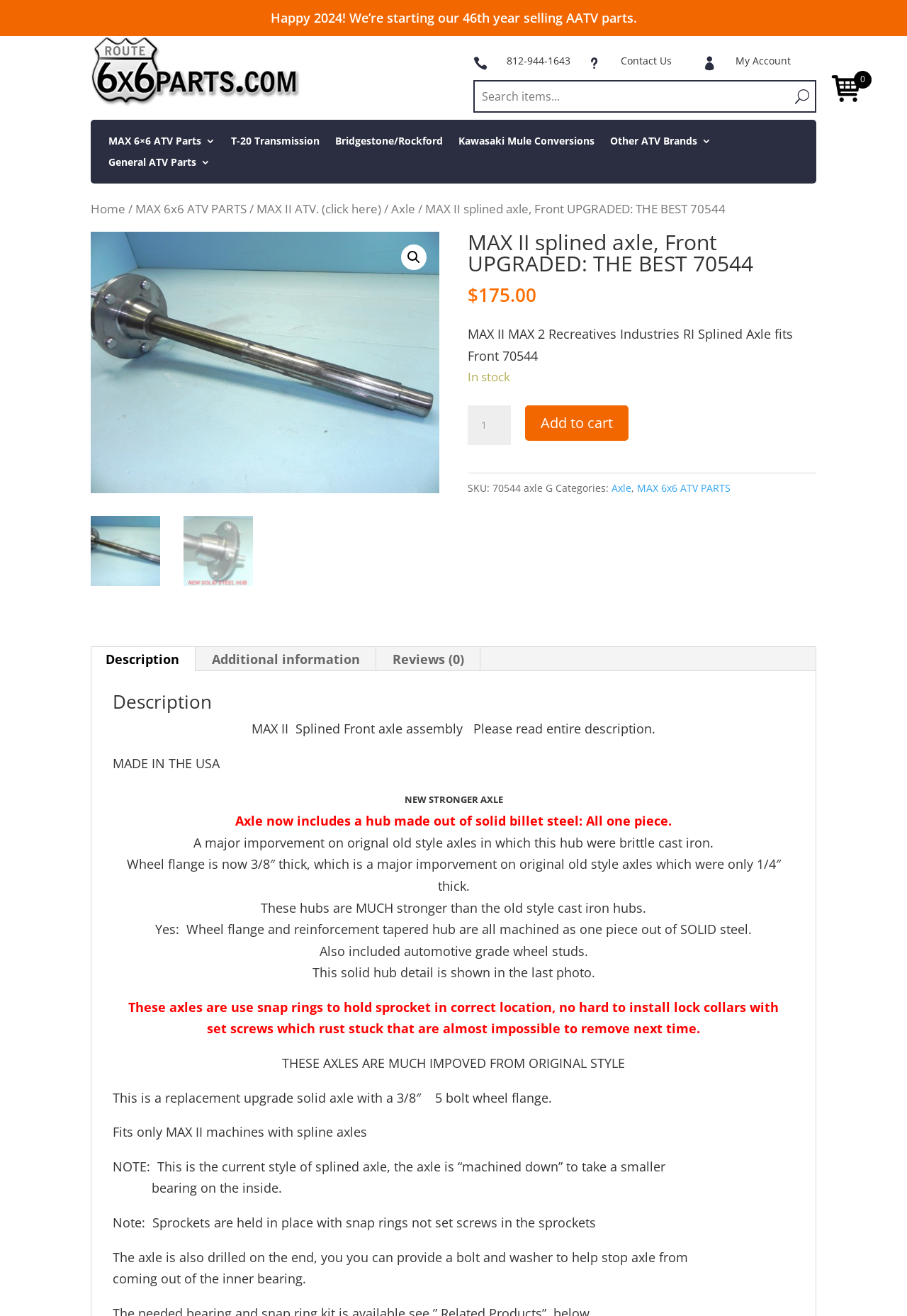Locate the bounding box coordinates of the element you need to click to accomplish the task described by this instruction: "Go to the home page".

[0.1, 0.152, 0.138, 0.165]